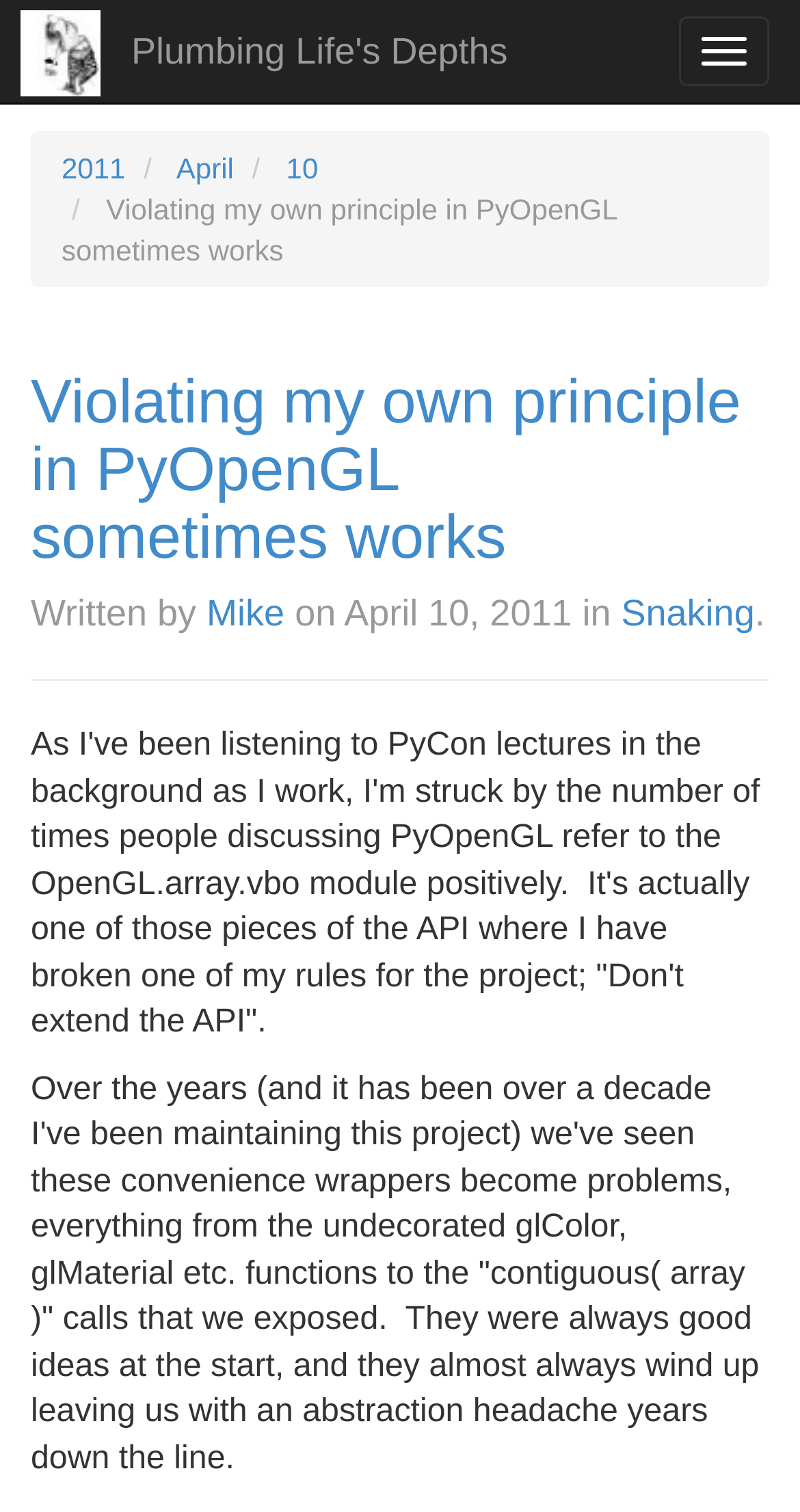Locate the bounding box coordinates of the area you need to click to fulfill this instruction: 'Toggle navigation'. The coordinates must be in the form of four float numbers ranging from 0 to 1: [left, top, right, bottom].

[0.849, 0.011, 0.962, 0.057]